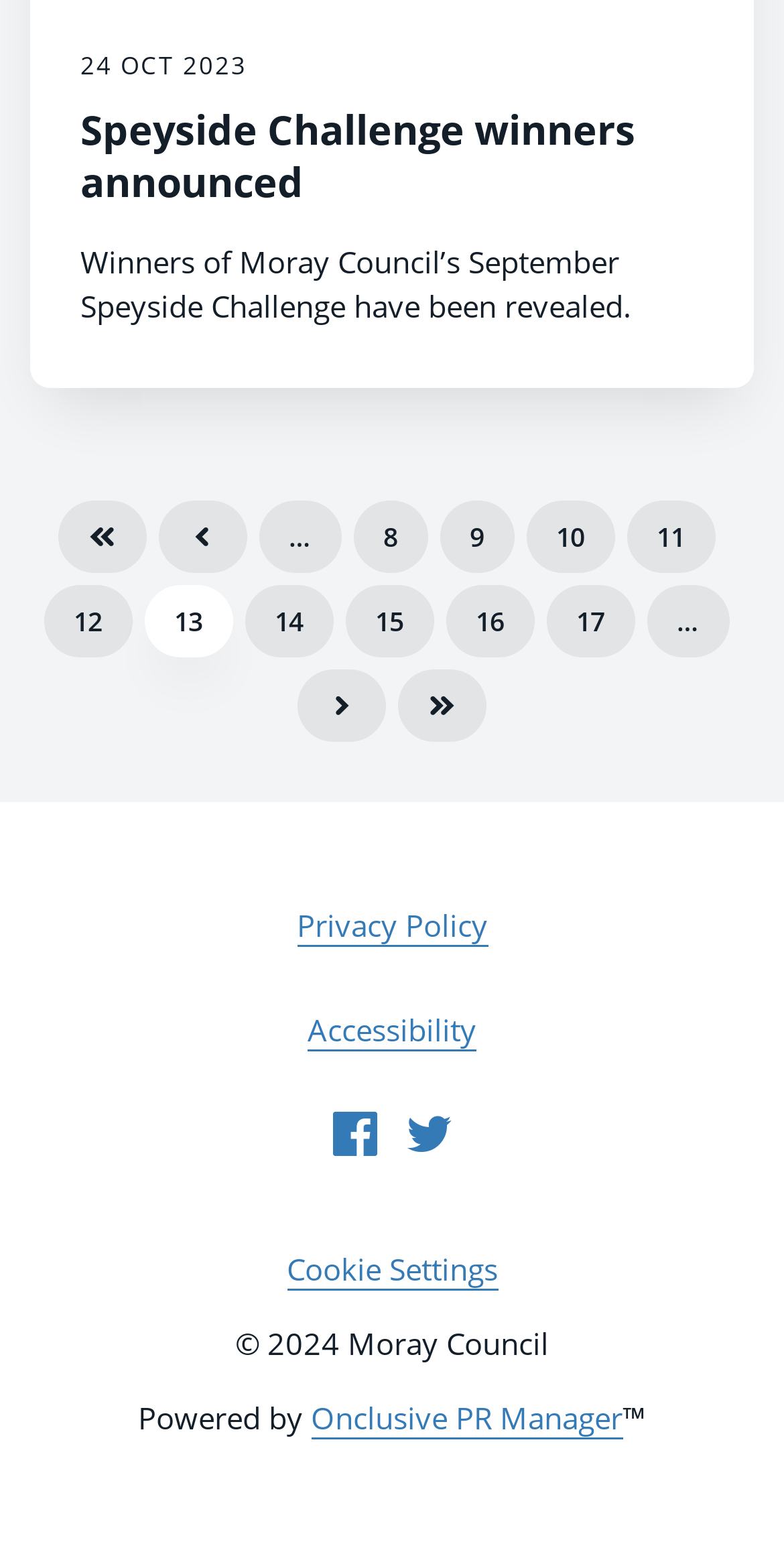What is the name of the PR Manager mentioned in the webpage?
Using the details shown in the screenshot, provide a comprehensive answer to the question.

The name of the PR Manager is mentioned in the link element with the text 'Onclusive PR Manager' which is a child of the contentinfo element with ID 11.